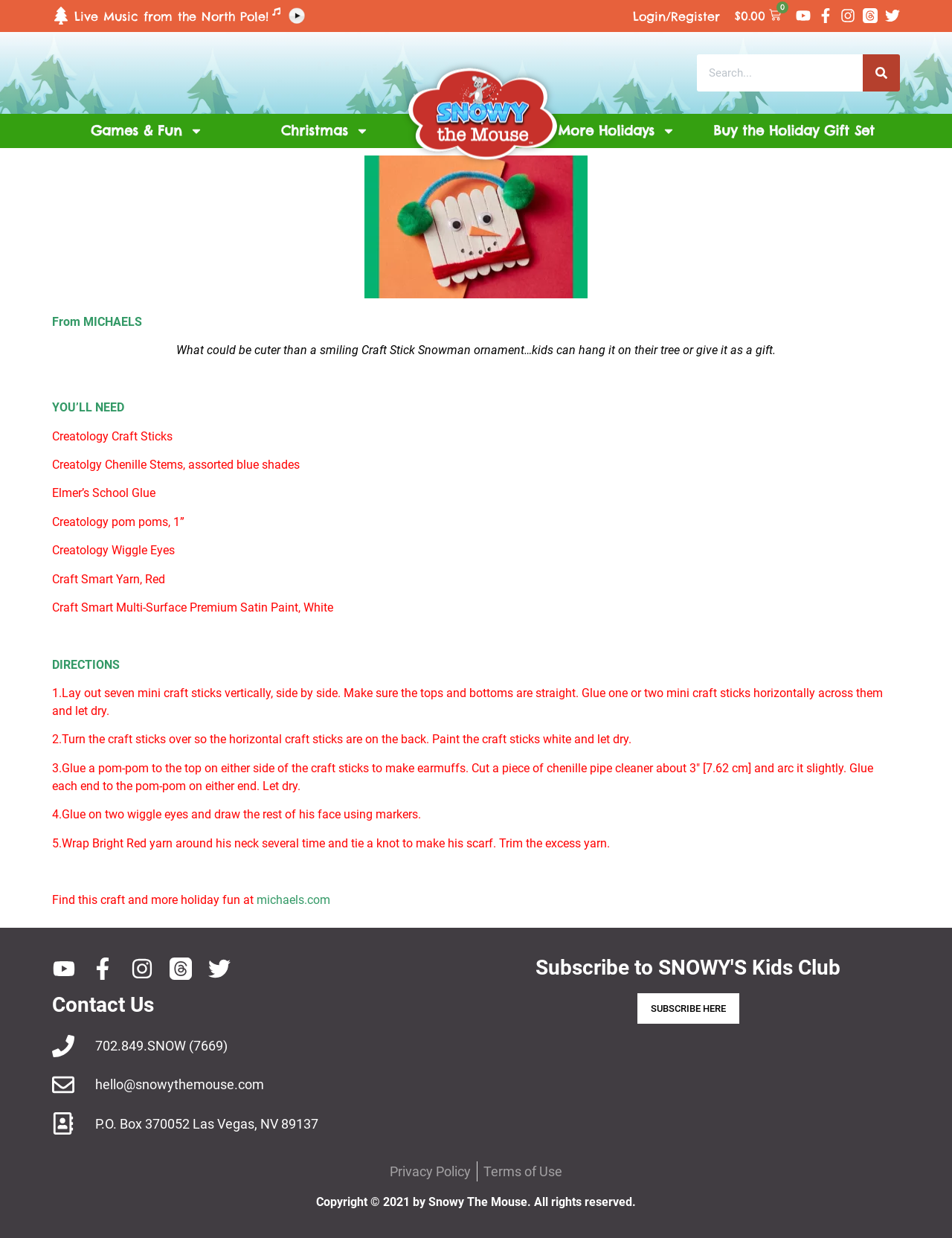What is the name of the snowman ornament?
Based on the image, please offer an in-depth response to the question.

The name of the snowman ornament is mentioned in the static text 'What could be cuter than a smiling Craft Stick Snowman ornament…kids can hang it on their tree or give it as a gift.'